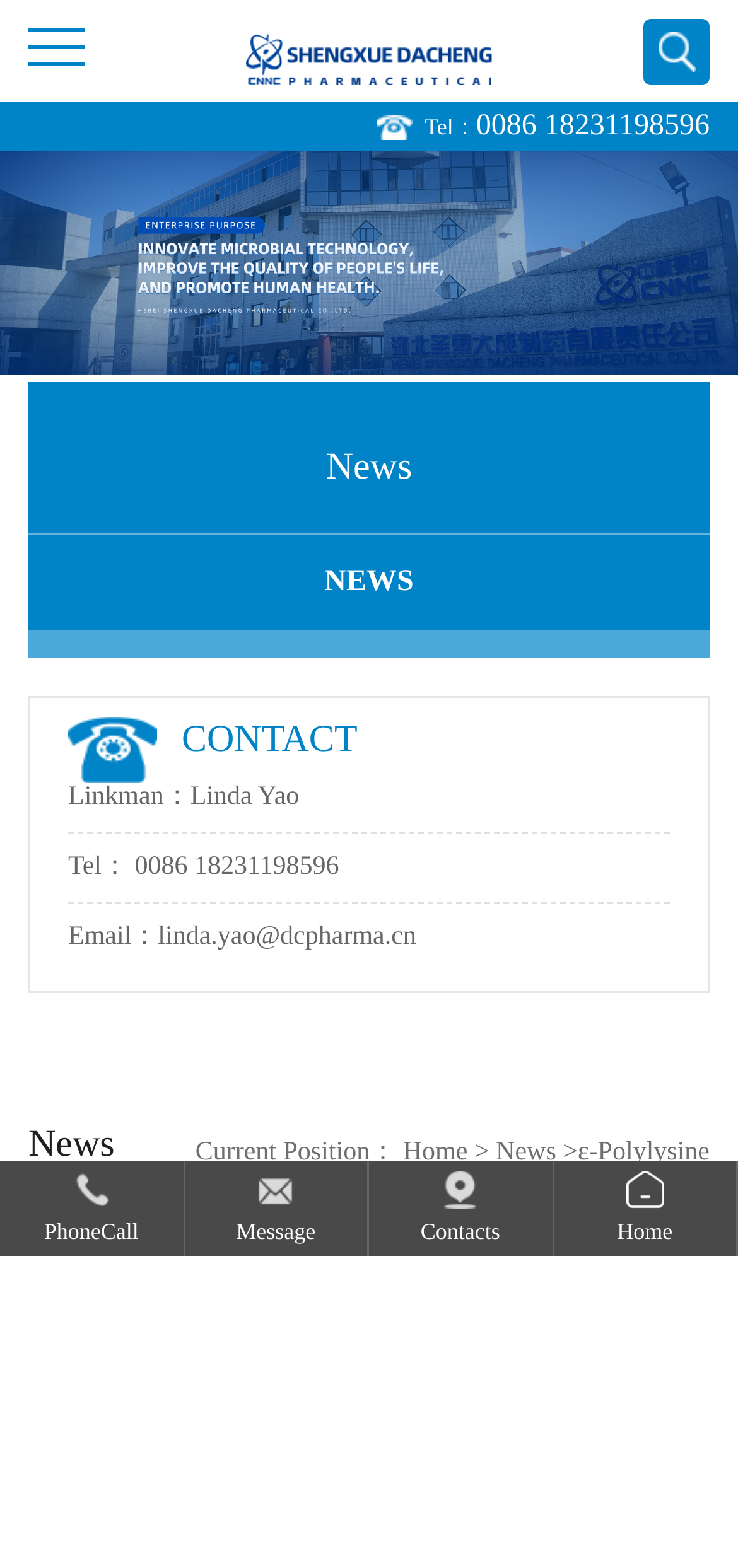Please pinpoint the bounding box coordinates for the region I should click to adhere to this instruction: "Call 0086 18231198596".

[0.645, 0.07, 0.962, 0.09]